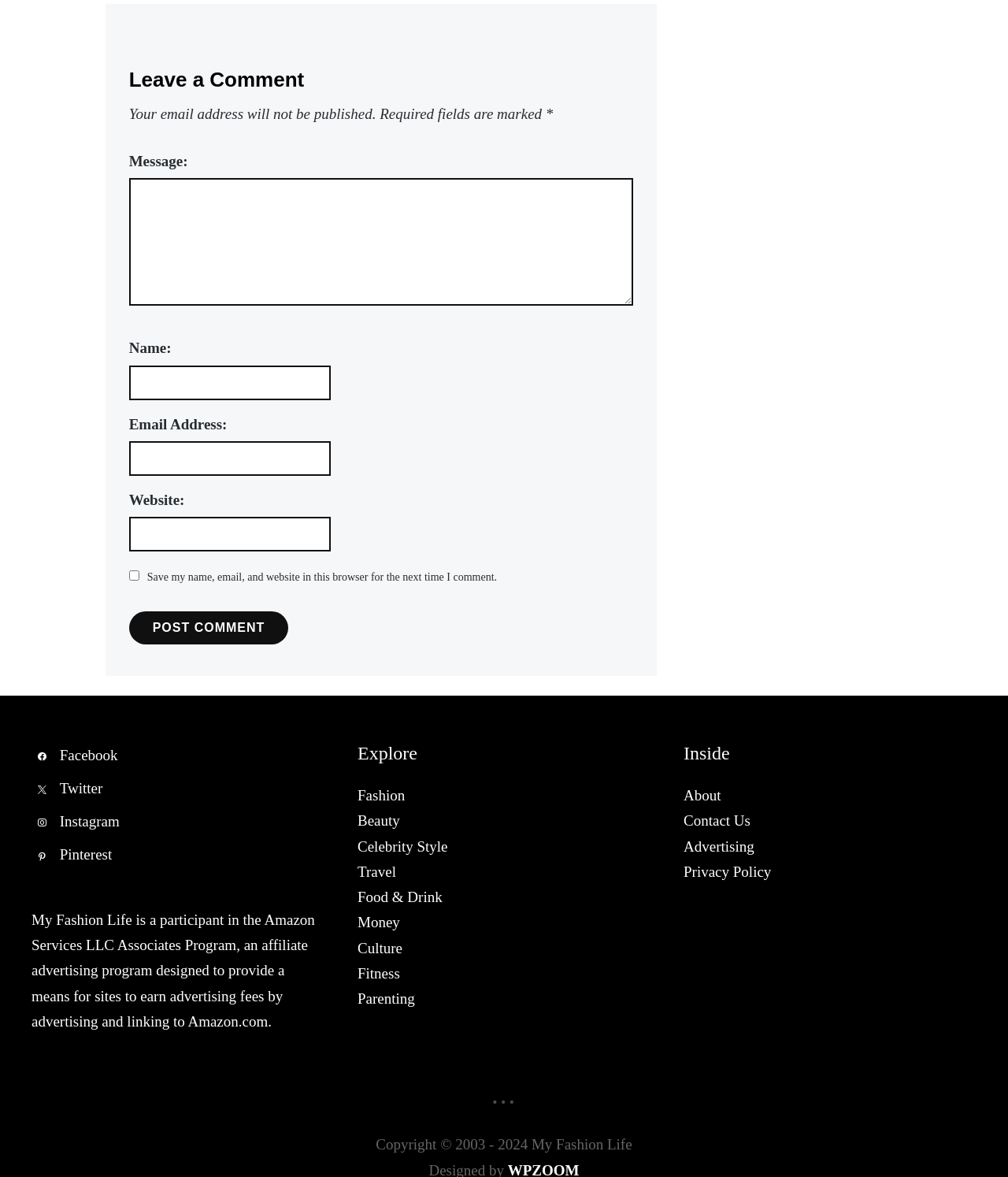What is the copyright year range?
Please provide a single word or phrase in response based on the screenshot.

2003 - 2024